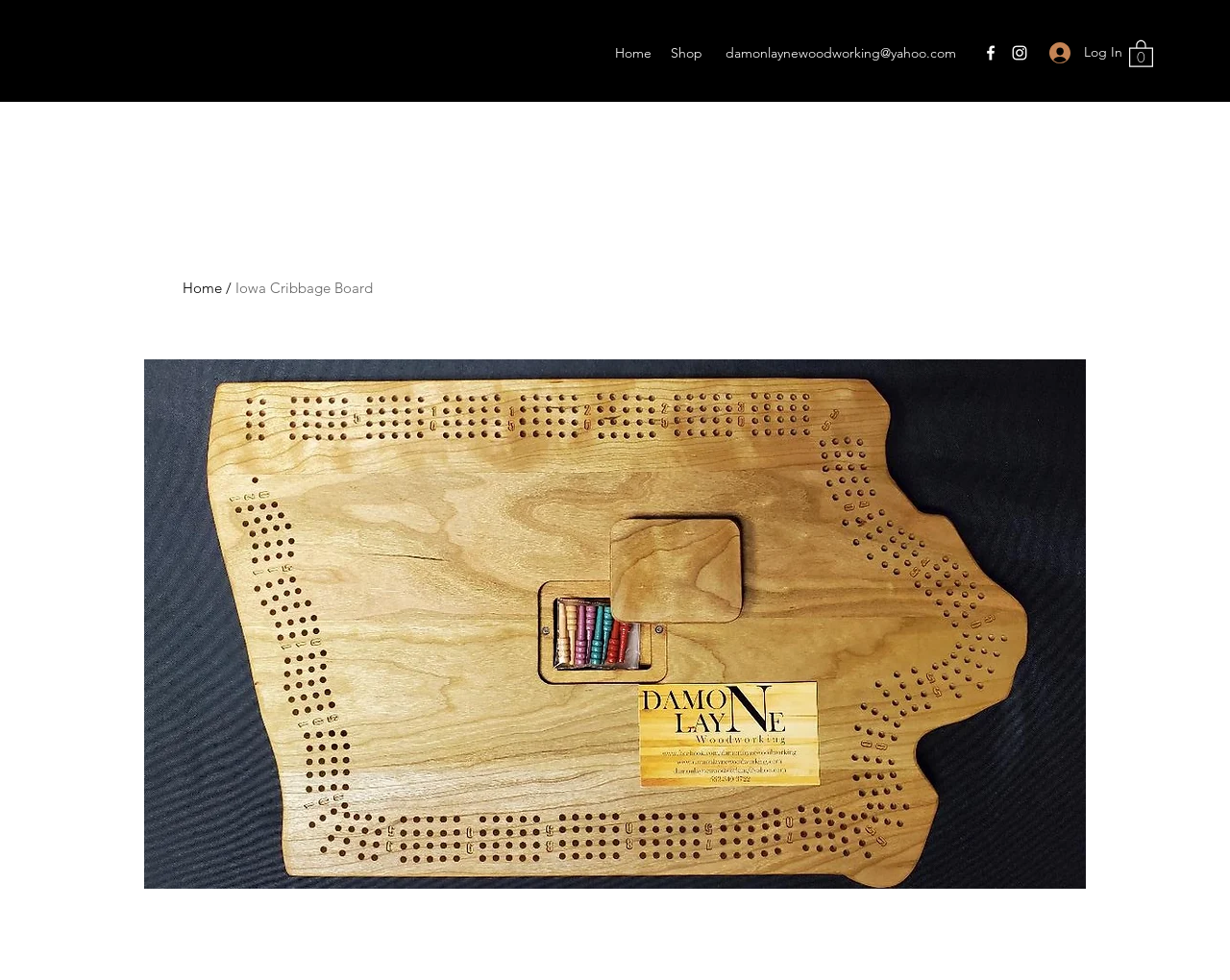Extract the primary header of the webpage and generate its text.

Iowa Cribbage Board